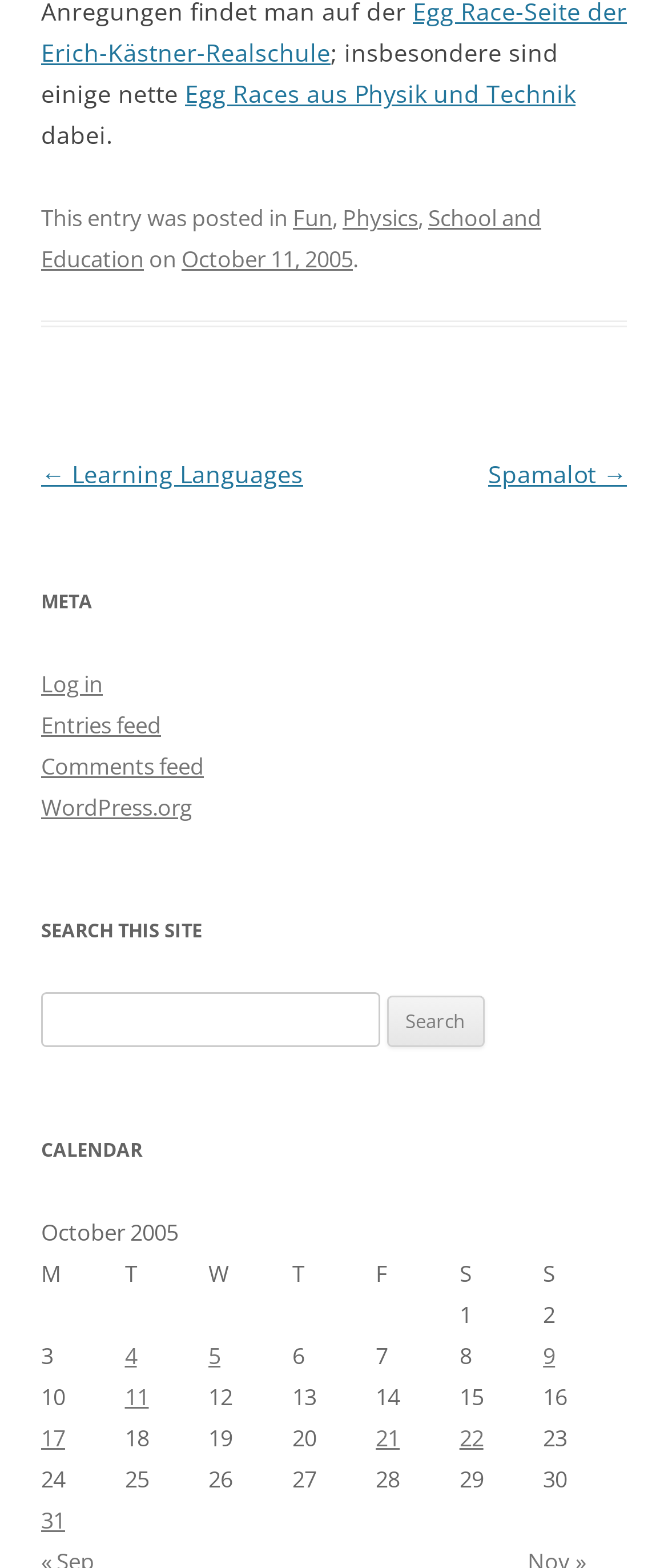Please respond to the question with a concise word or phrase:
What is the purpose of the SEARCH THIS SITE section?

To search the website